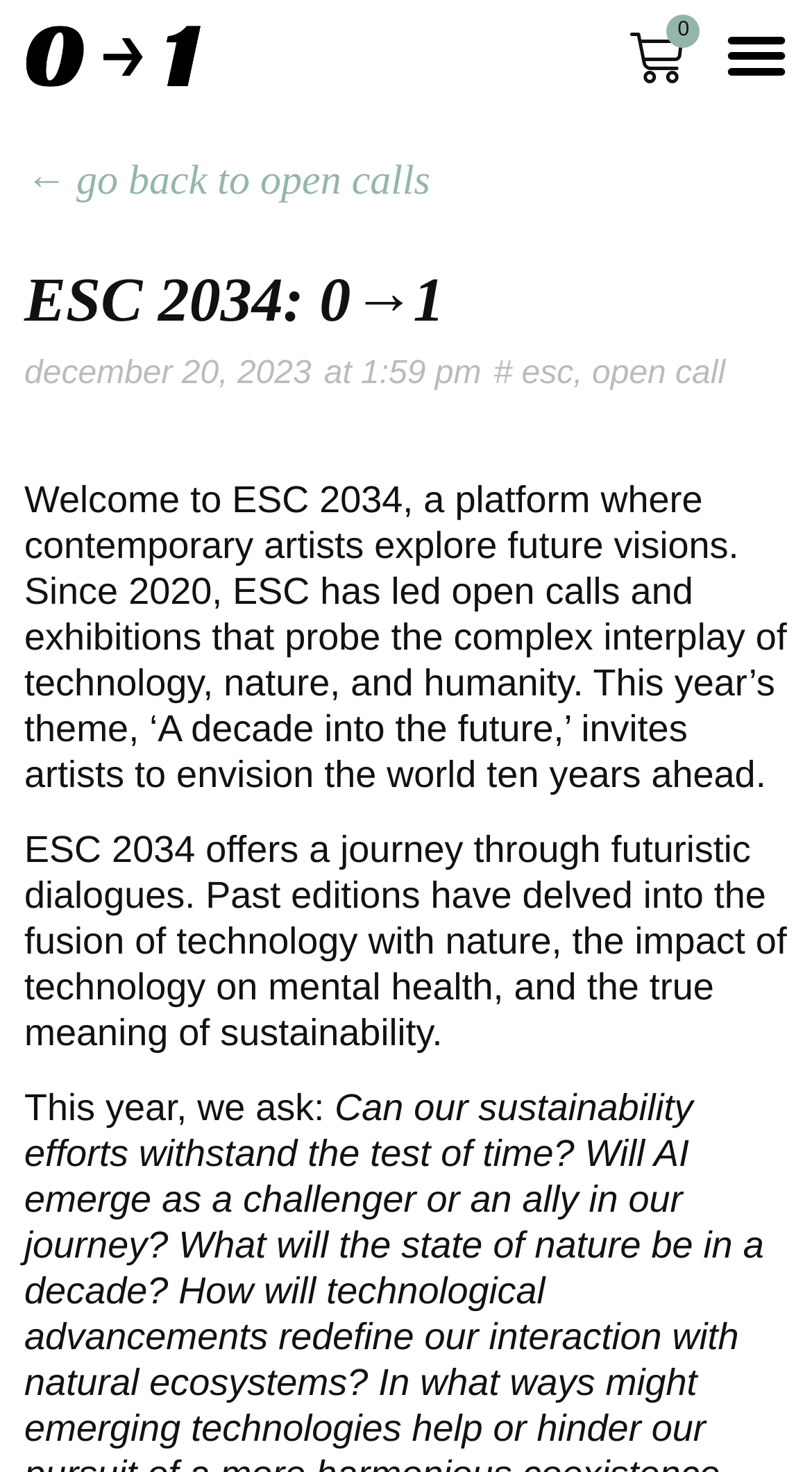What is the name of the platform?
Look at the image and respond with a one-word or short phrase answer.

ESC 2034